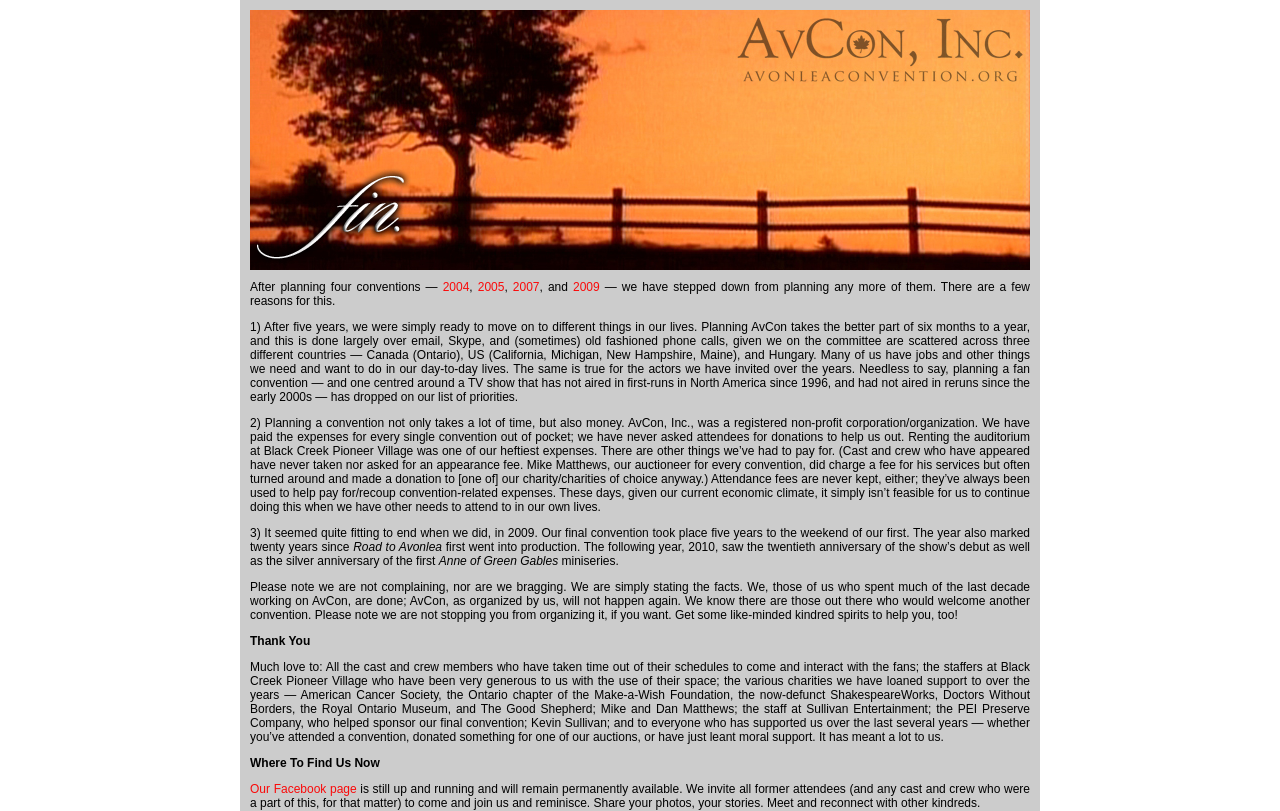Determine the bounding box for the UI element as described: "Our Facebook page". The coordinates should be represented as four float numbers between 0 and 1, formatted as [left, top, right, bottom].

[0.195, 0.964, 0.279, 0.982]